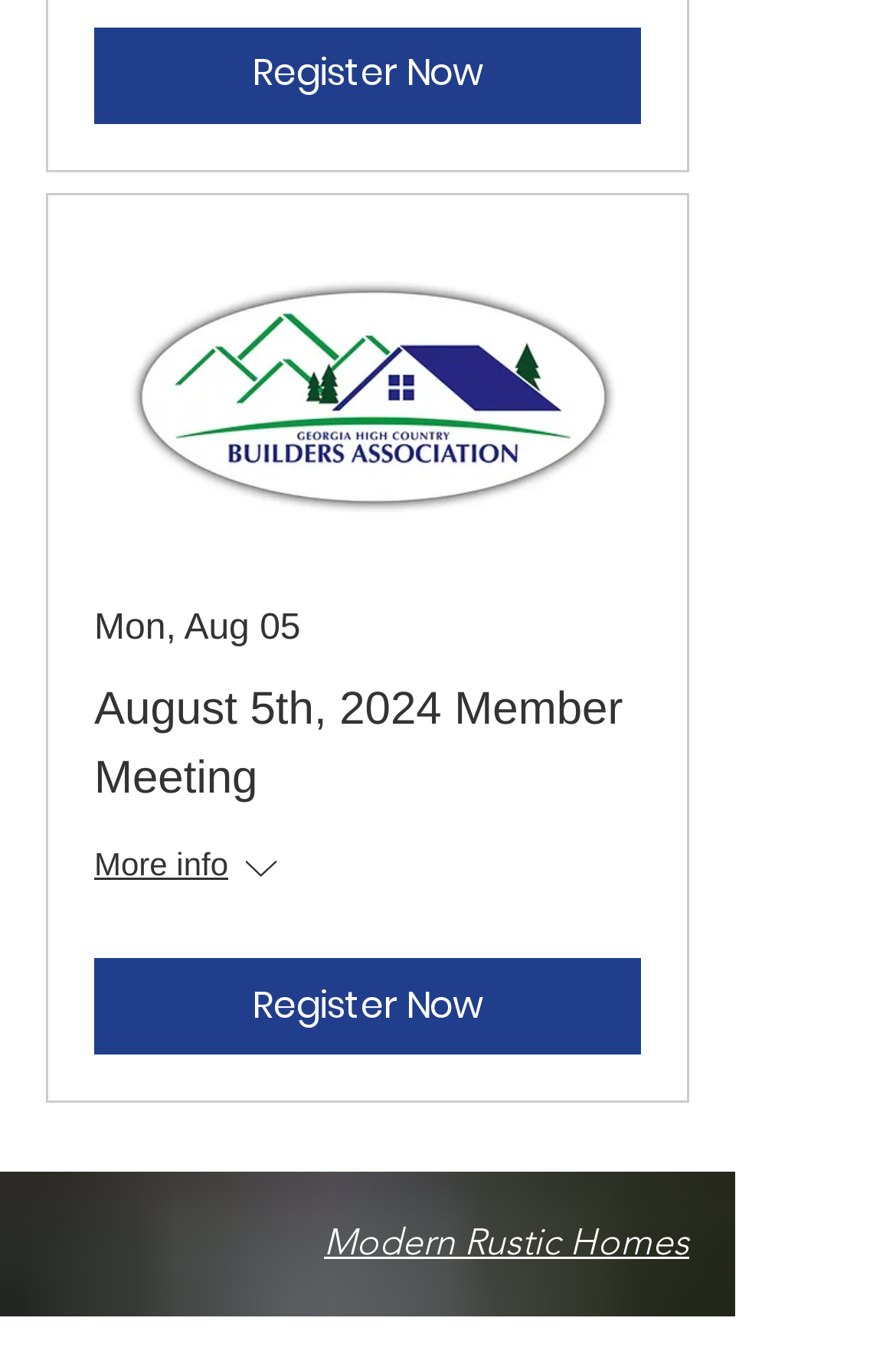What is the date of the member meeting?
Offer a detailed and exhaustive answer to the question.

I found the date of the member meeting by looking at the static text element that says 'Mon, Aug 05'.